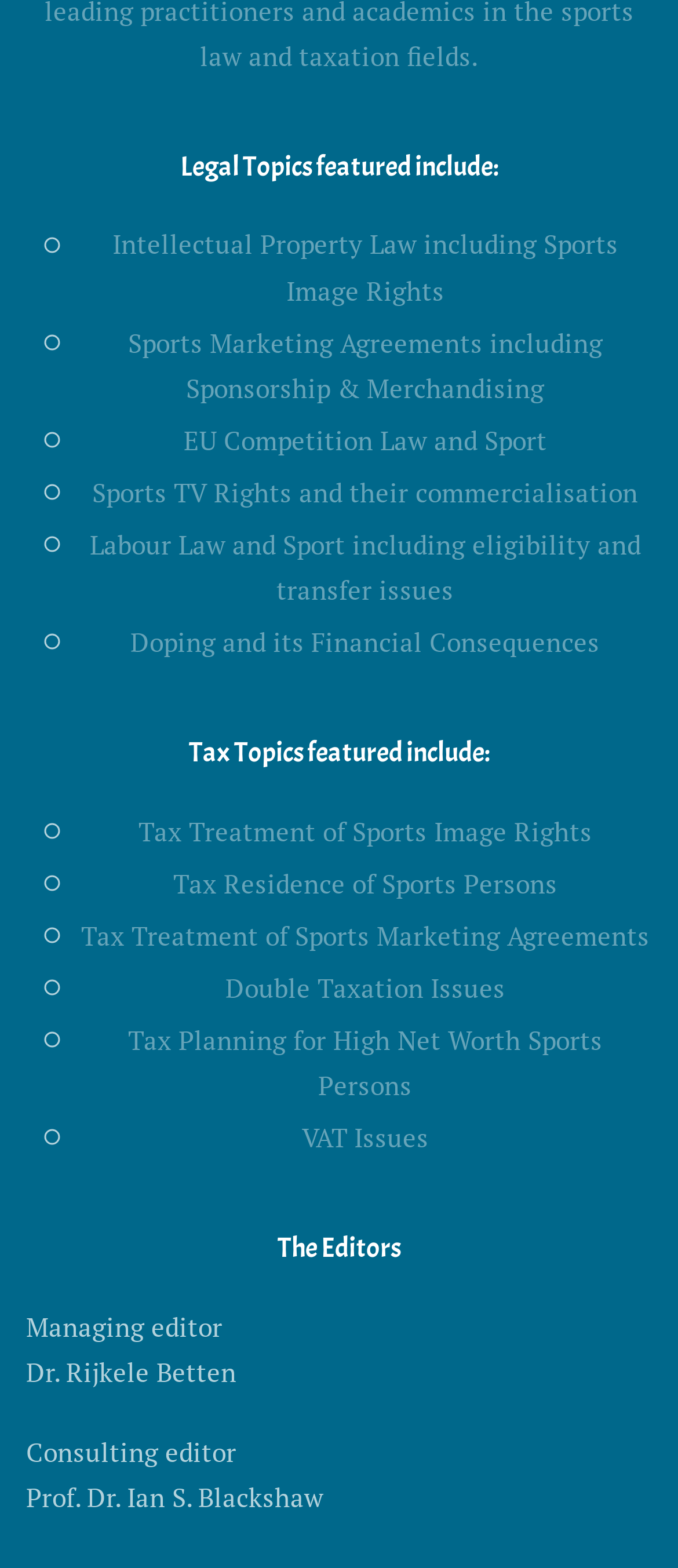Extract the bounding box coordinates for the UI element described by the text: "VAT Issues". The coordinates should be in the form of [left, top, right, bottom] with values between 0 and 1.

[0.445, 0.714, 0.632, 0.736]